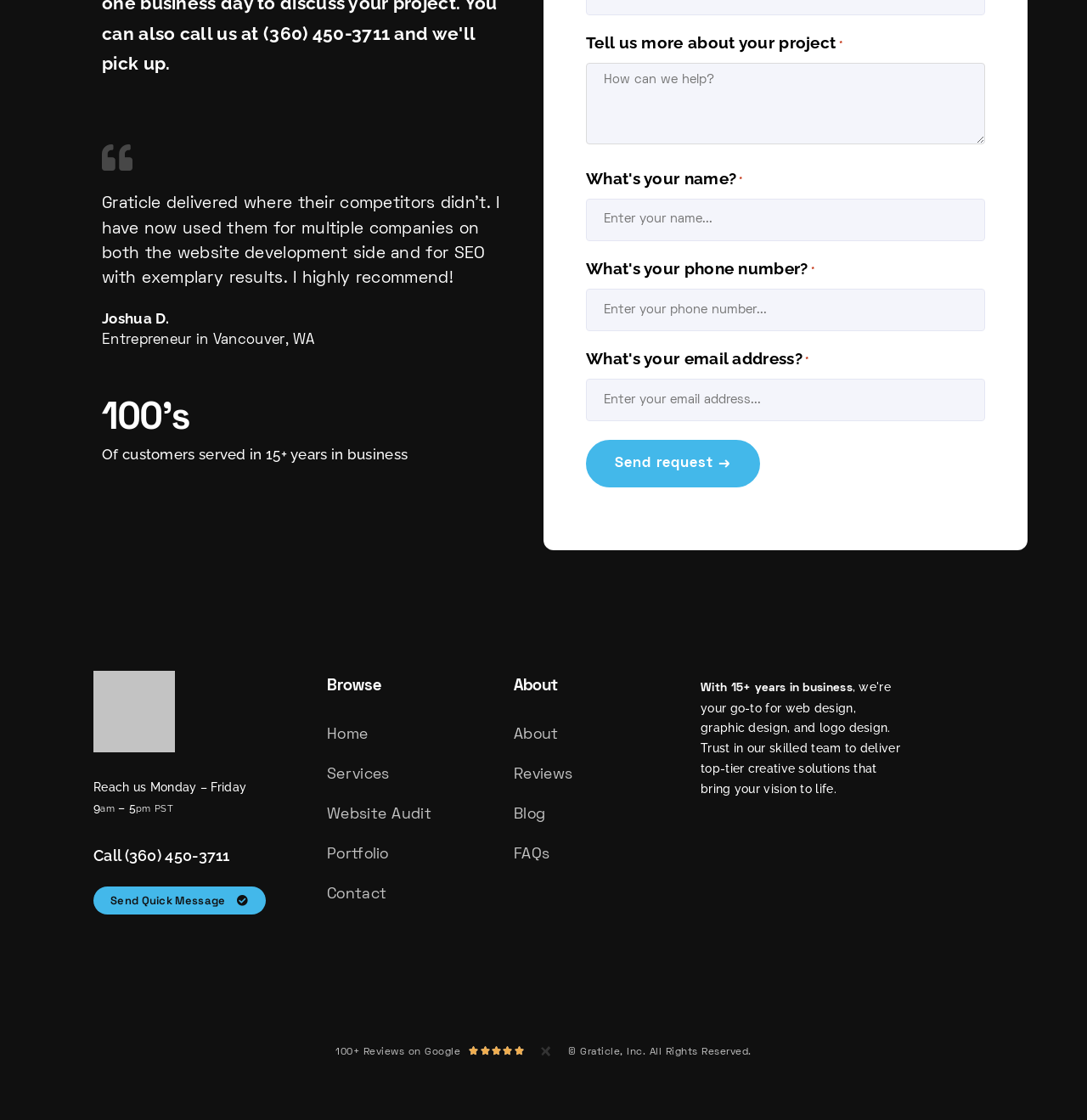Please find the bounding box coordinates of the element that must be clicked to perform the given instruction: "Browse services". The coordinates should be four float numbers from 0 to 1, i.e., [left, top, right, bottom].

[0.301, 0.681, 0.441, 0.702]